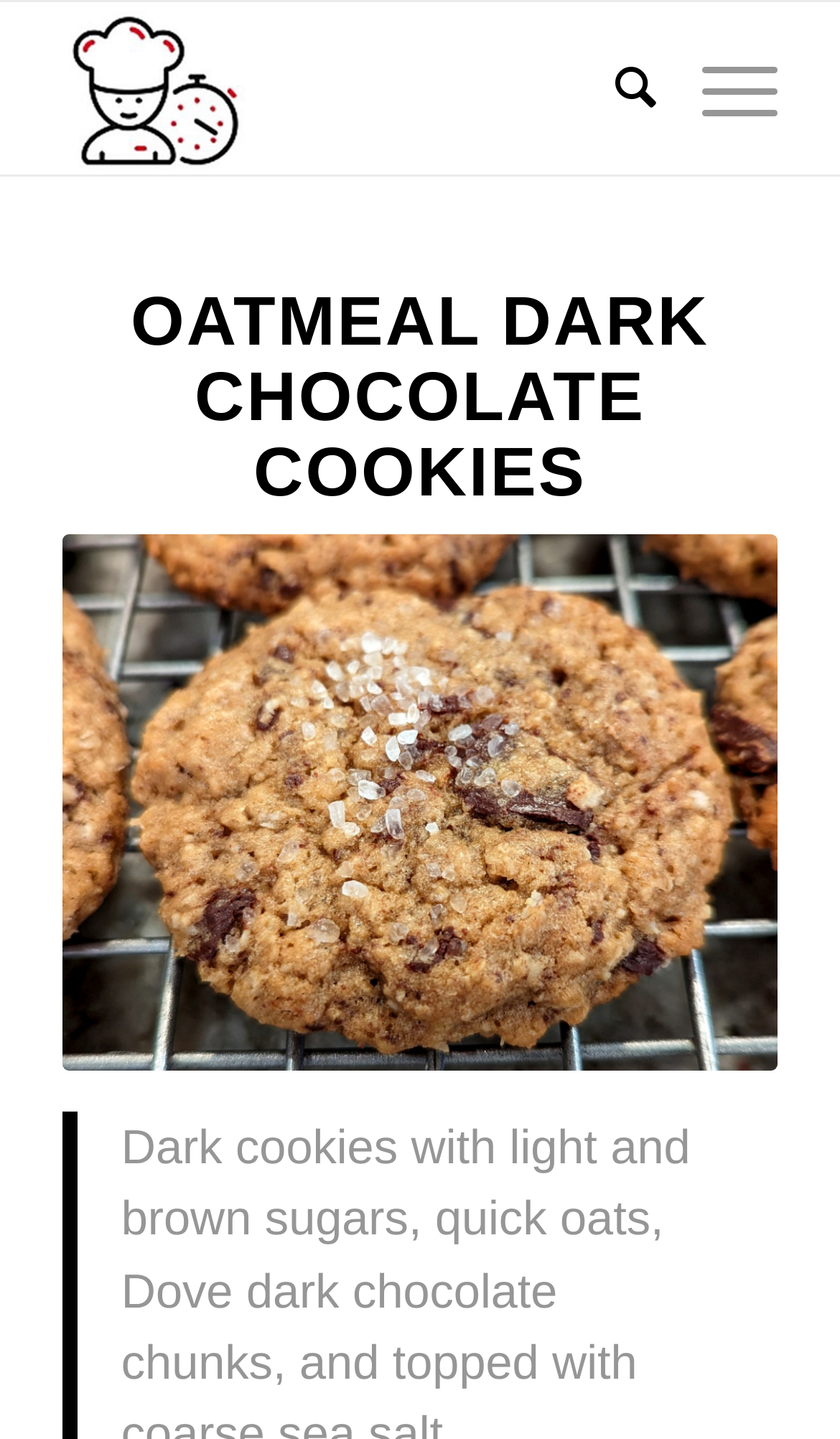Answer the following in one word or a short phrase: 
How many menu items are there?

2